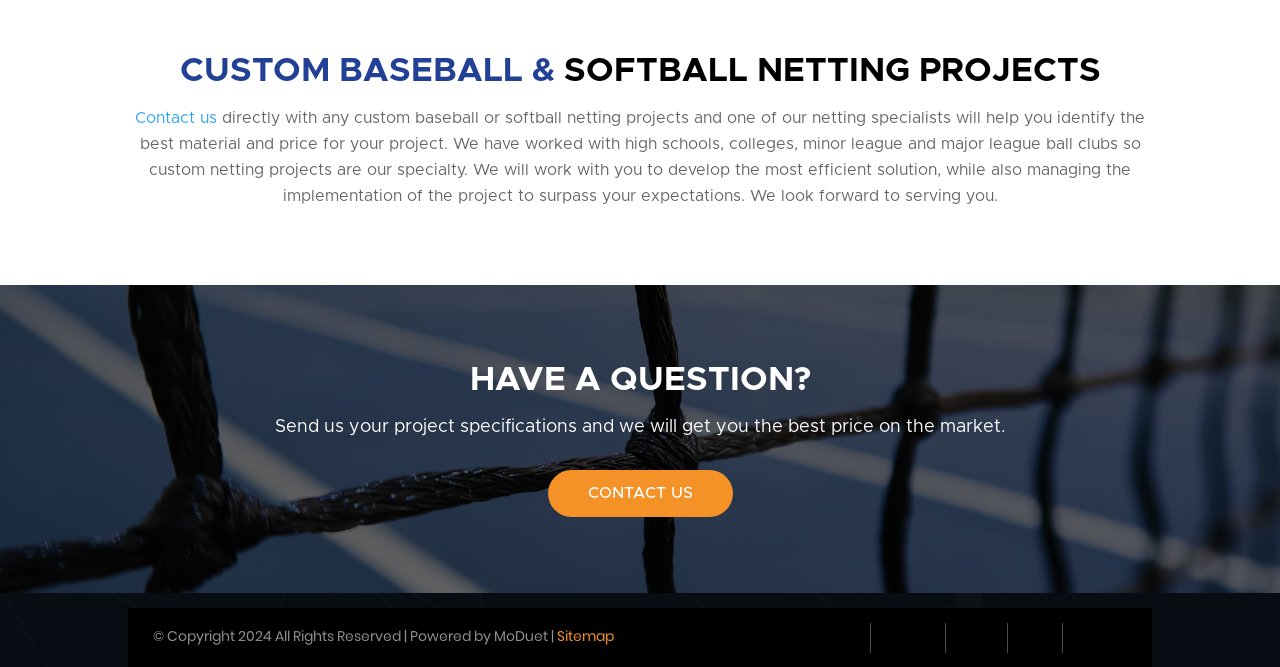Analyze the image and deliver a detailed answer to the question: How can I contact the company?

I can contact the company by clicking on the 'Contact us' link, which is present twice on the webpage, once at the top and once at the bottom.